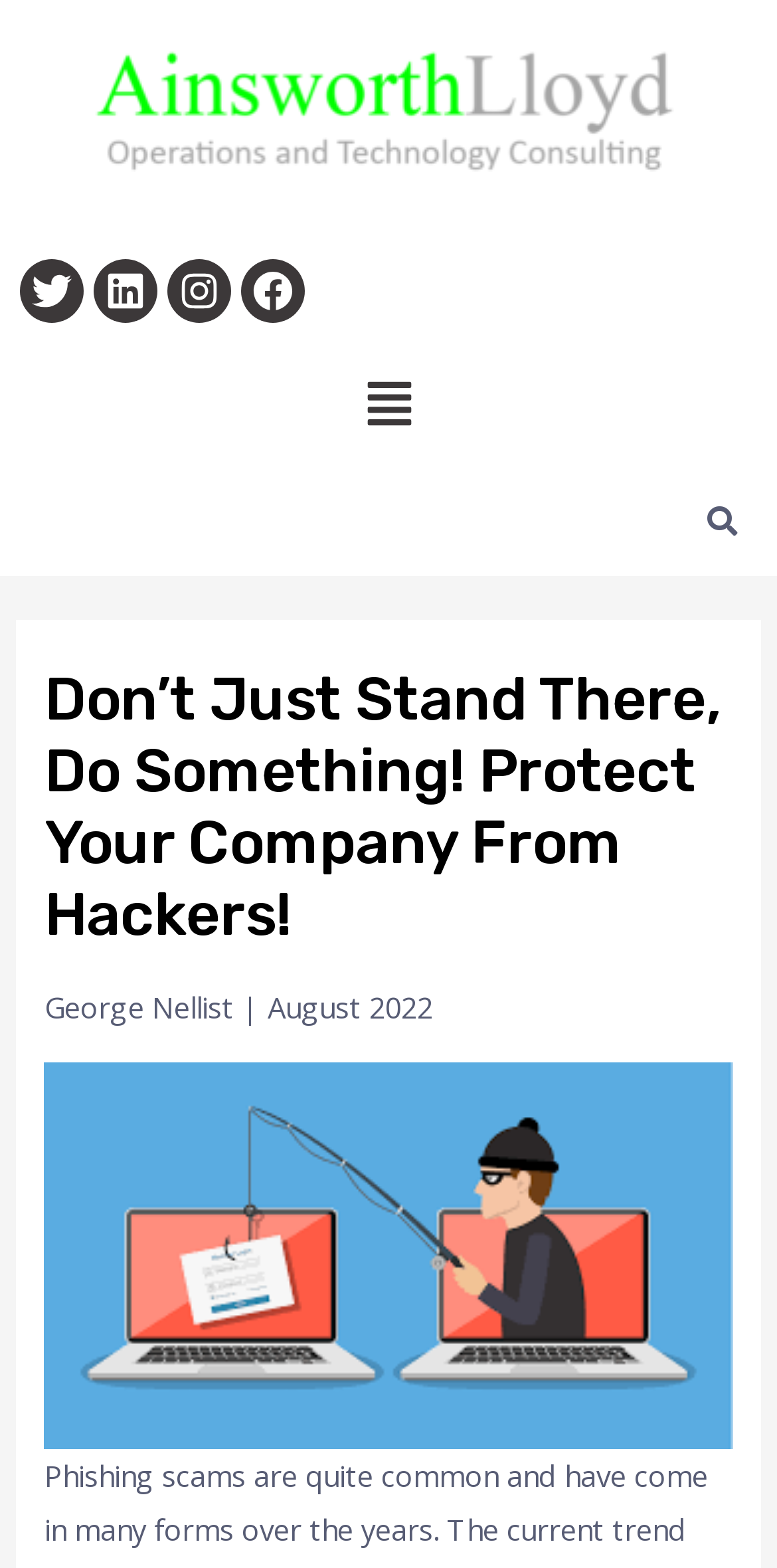Find the bounding box of the web element that fits this description: "Twitter".

[0.026, 0.165, 0.108, 0.206]